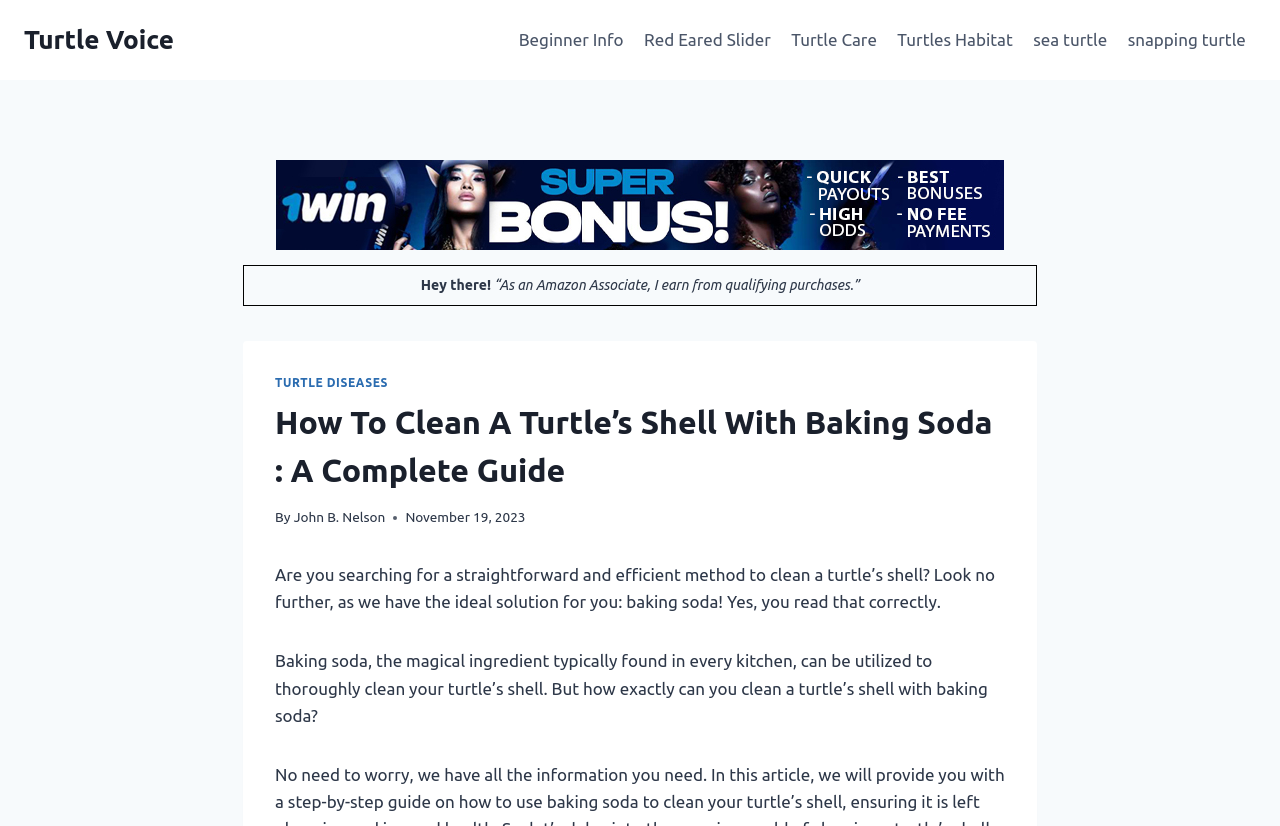Find the bounding box coordinates of the clickable element required to execute the following instruction: "Read the article by John B. Nelson". Provide the coordinates as four float numbers between 0 and 1, i.e., [left, top, right, bottom].

[0.229, 0.617, 0.301, 0.636]